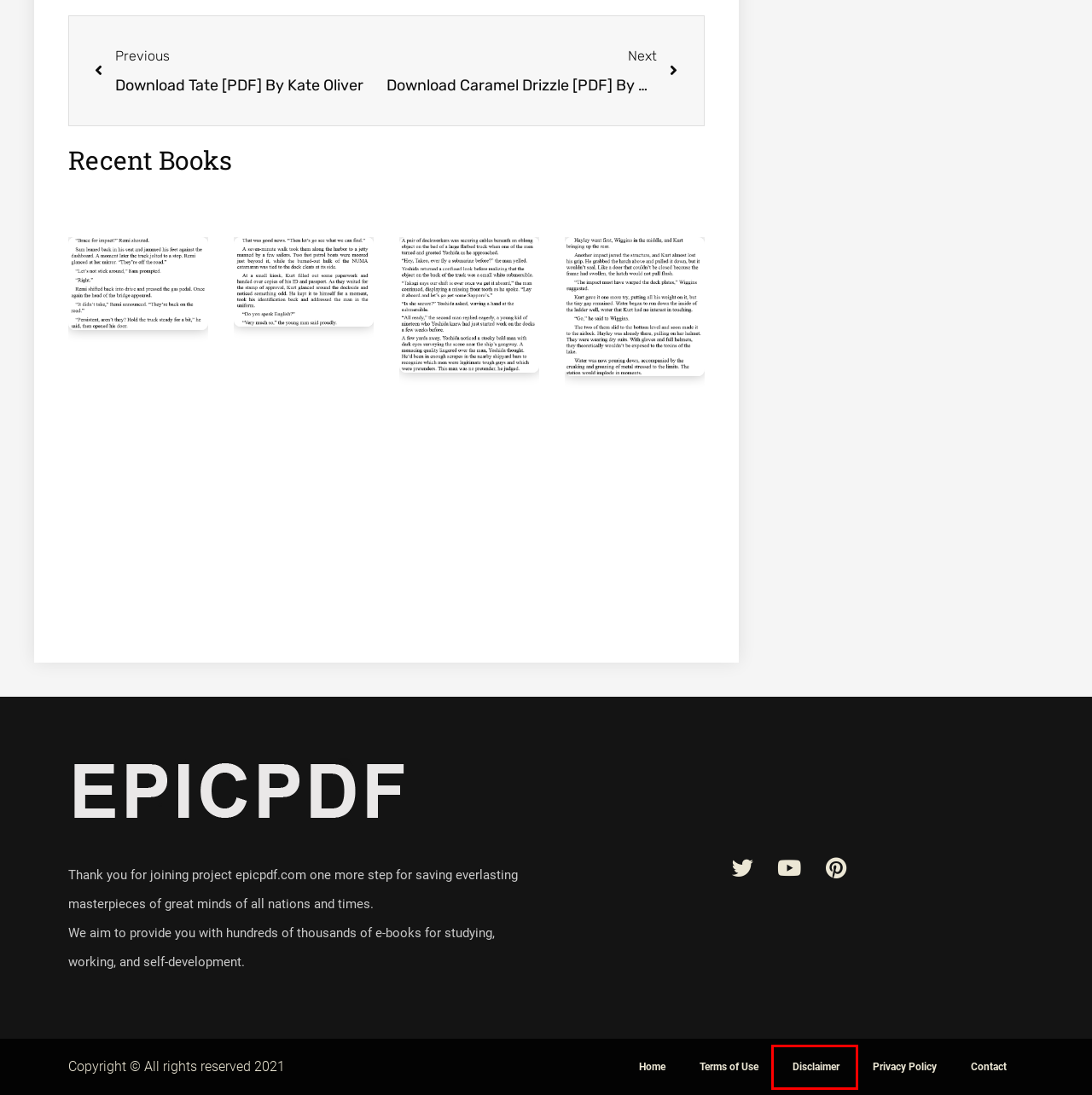Review the webpage screenshot and focus on the UI element within the red bounding box. Select the best-matching webpage description for the new webpage that follows after clicking the highlighted element. Here are the candidates:
A. E-Books - Epicpdf
B. Novels | Any Book PDF
C. Terms Of Use - Epicpdf
D. Disclaimer - Epicpdf
E. Download Caramel Drizzle [PDF] By Pepper North And Paige Michaels - Epicpdf
F. Download Tate [PDF] By Kate Oliver - Epicpdf
G. Privacy Policy - Epicpdf
H. Landing..

D